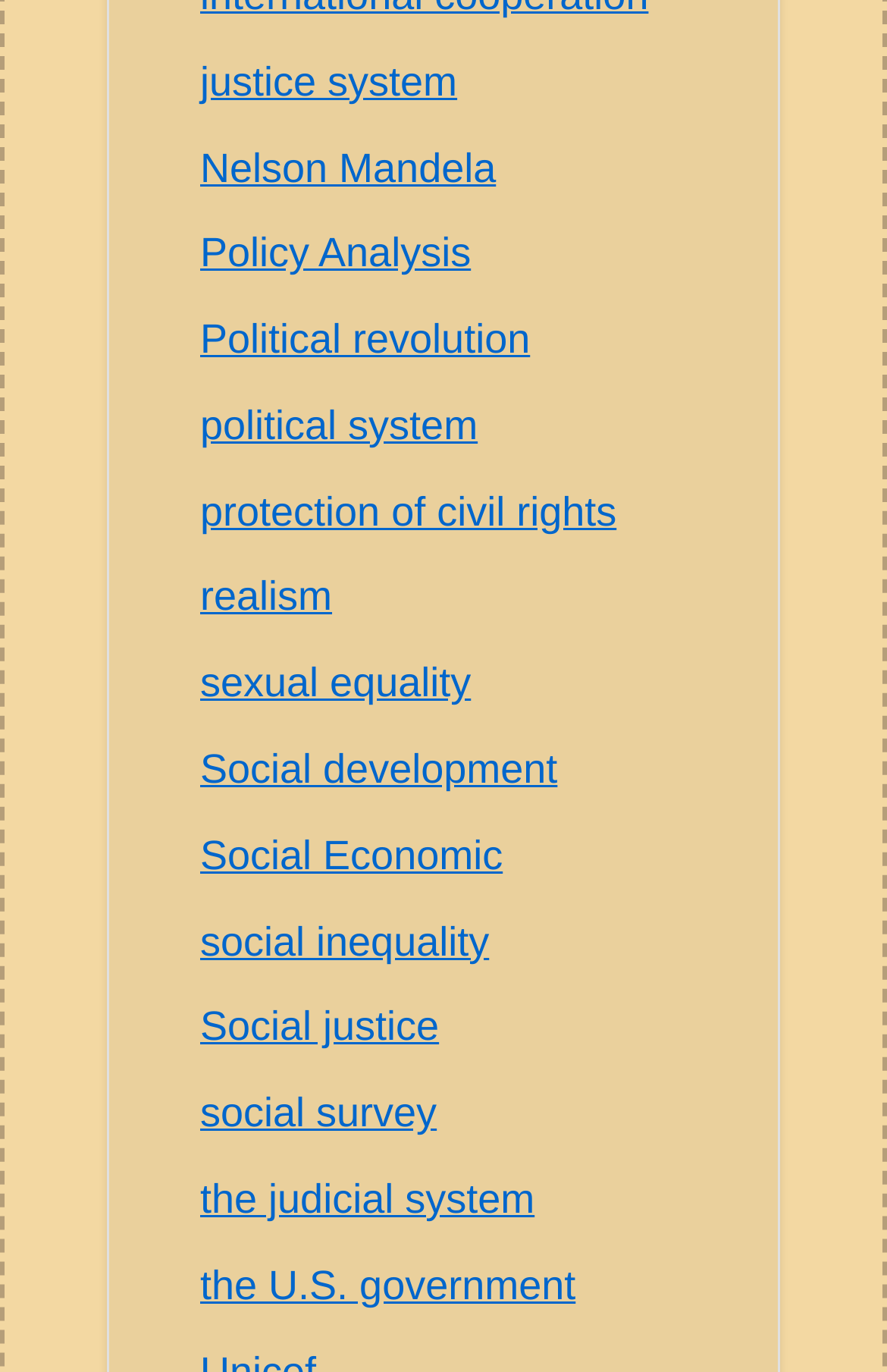How many links are related to social issues? Based on the image, give a response in one word or a short phrase.

5